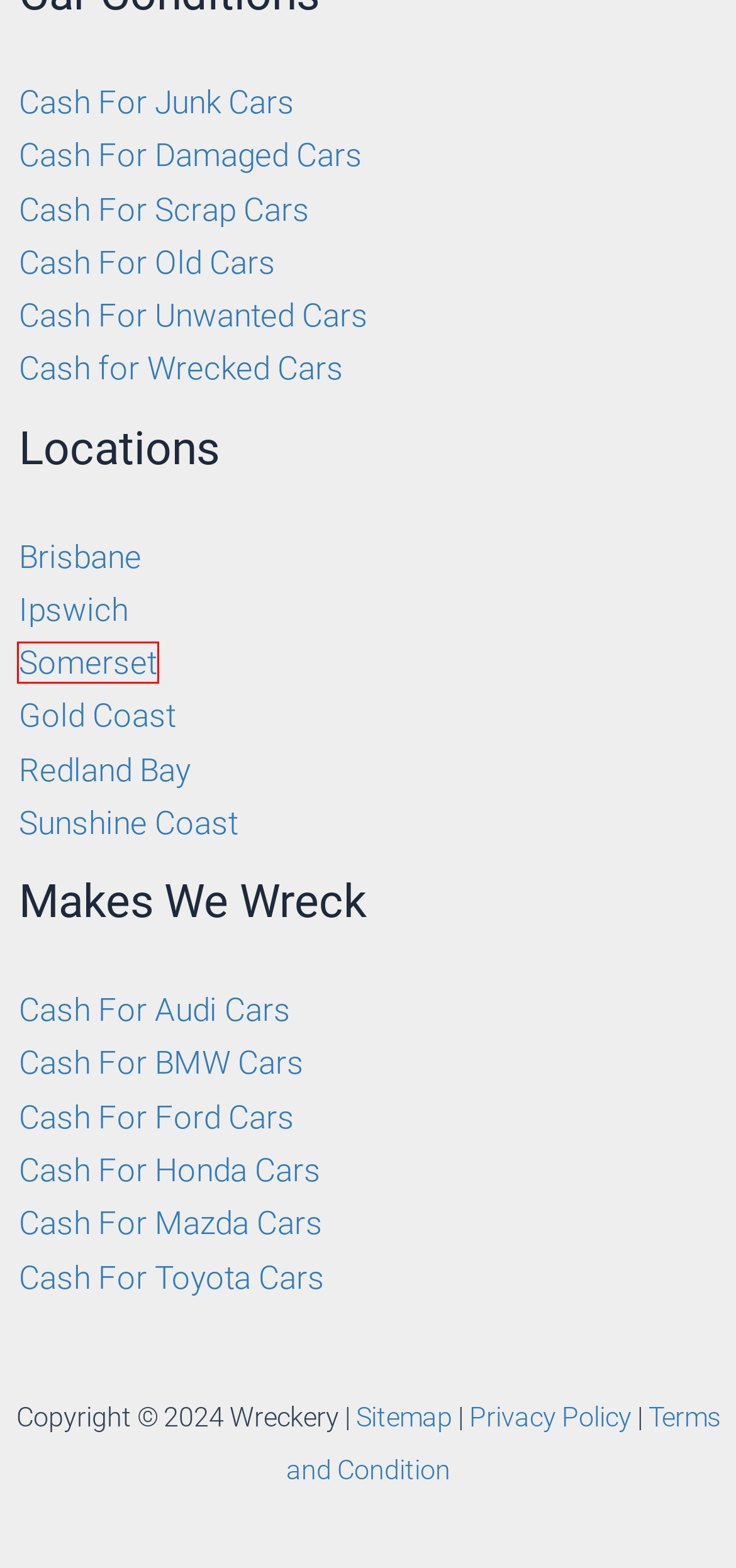You are presented with a screenshot of a webpage containing a red bounding box around a particular UI element. Select the best webpage description that matches the new webpage after clicking the element within the bounding box. Here are the candidates:
A. Toyota Wreckers | Cash For Toyota Cars Brisbane
B. Cash For Car Wreckers Somerset Upto 12k Free Removals
C. Audi Wreckers | Cash For Audi Cars Removal in Brisbane
D. Sell Damaged Cars For Cash | Damaged Car Buyer
E. Cash For Car Wreckers Redland Bay Upto 12k Free Removals
F. Cash for Junk Cars | Hassle-Free Junk Car Removals
G. Terms and Condition - Wreckery Car Wreckers – Car Removals
H. Sitemap - Wreckery | Car Wreckers Brisbane Queensland

B